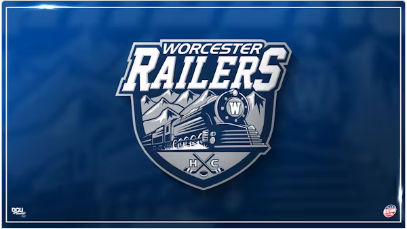What are the initials 'HC' short for?
Please provide a comprehensive answer to the question based on the webpage screenshot.

The initials 'HC' at the bottom of the logo are short for 'Hockey Club', which represents the team.